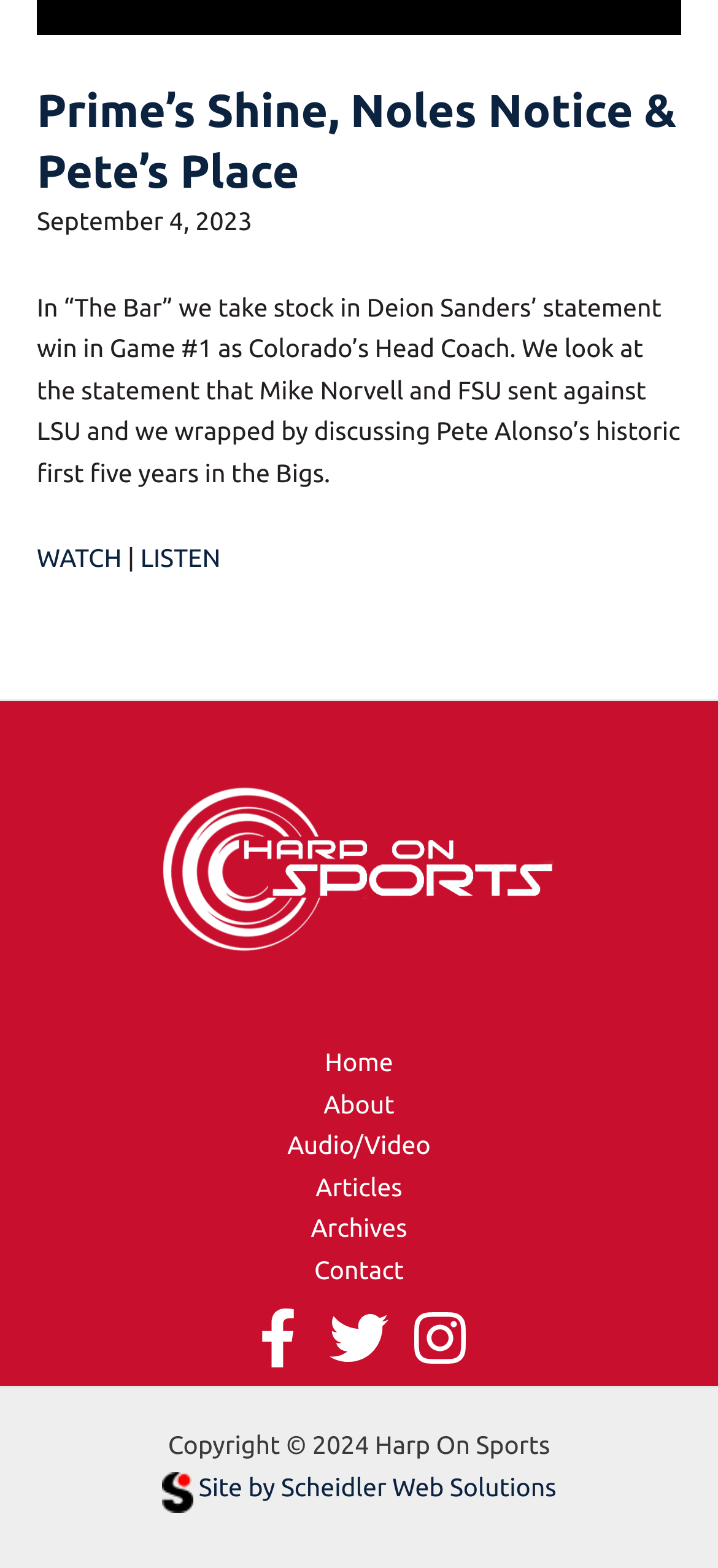What is the logo of the website?
Could you answer the question with a detailed and thorough explanation?

The logo of the website is obtained from the image element with the description 'Harp On Sports logo' which is located in the footer section of the webpage.